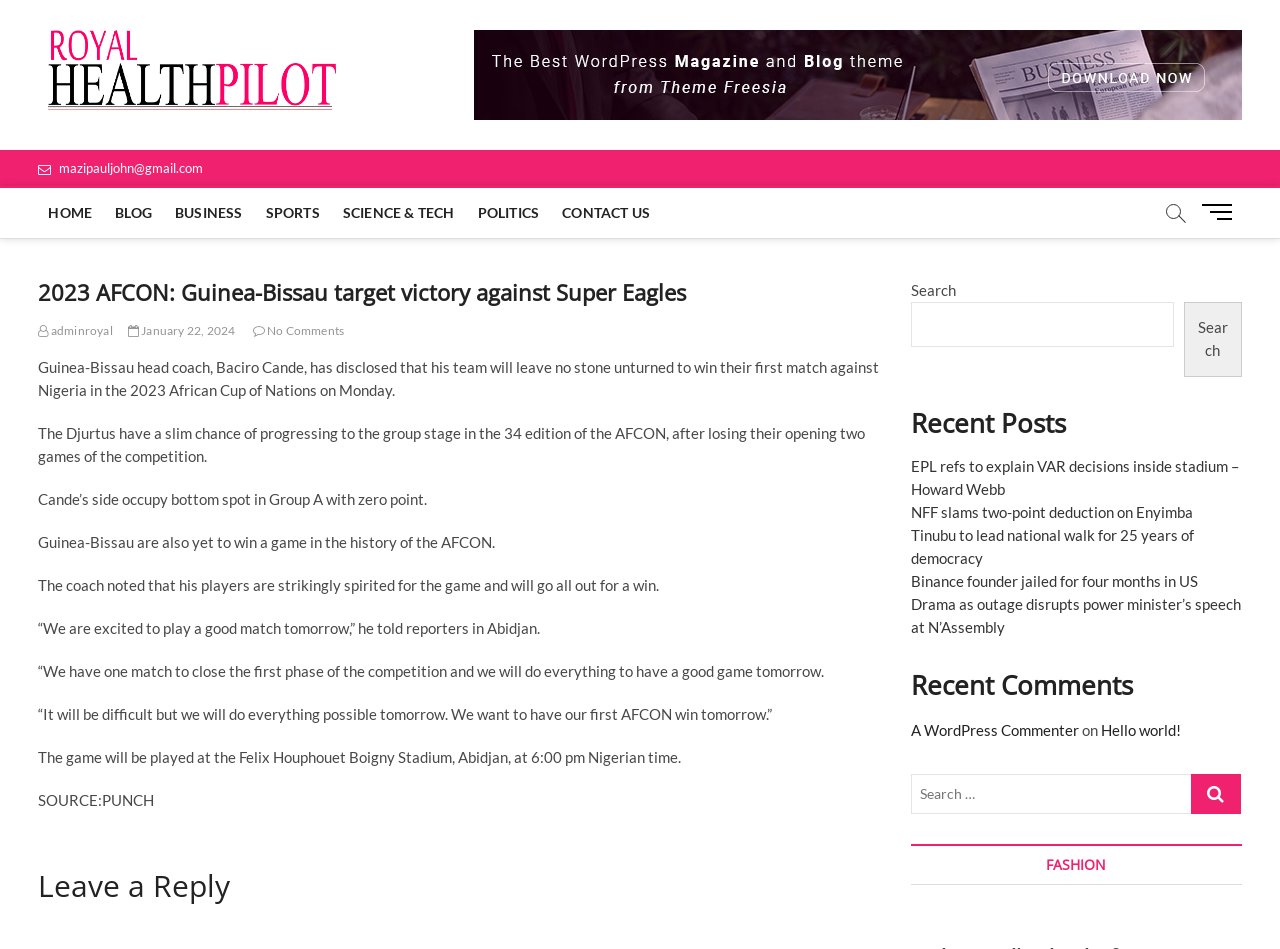What is the time of the Guinea-Bissau vs Nigeria match?
Can you provide a detailed and comprehensive answer to the question?

The answer can be found in the article section of the webpage, where it is mentioned that 'The game will be played at the Felix Houphouet Boigny Stadium, Abidjan, at 6:00 pm Nigerian time.'